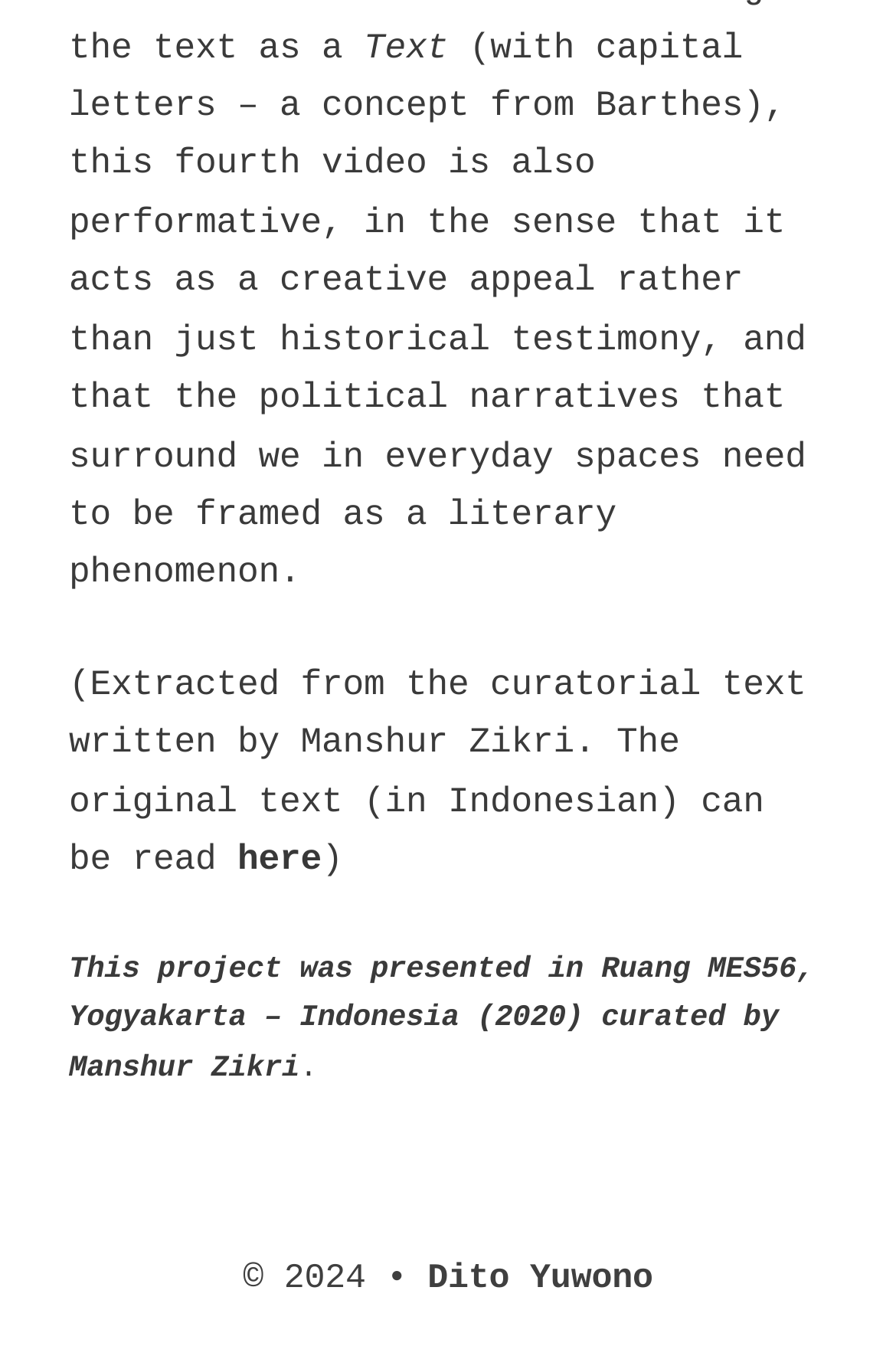Who curated the project in Yogyakarta?
Could you give a comprehensive explanation in response to this question?

The answer can be found in the StaticText element that mentions 'Ruang MES56, Yogyakarta – Indonesia (2020) curated by Manshur Zikri'.